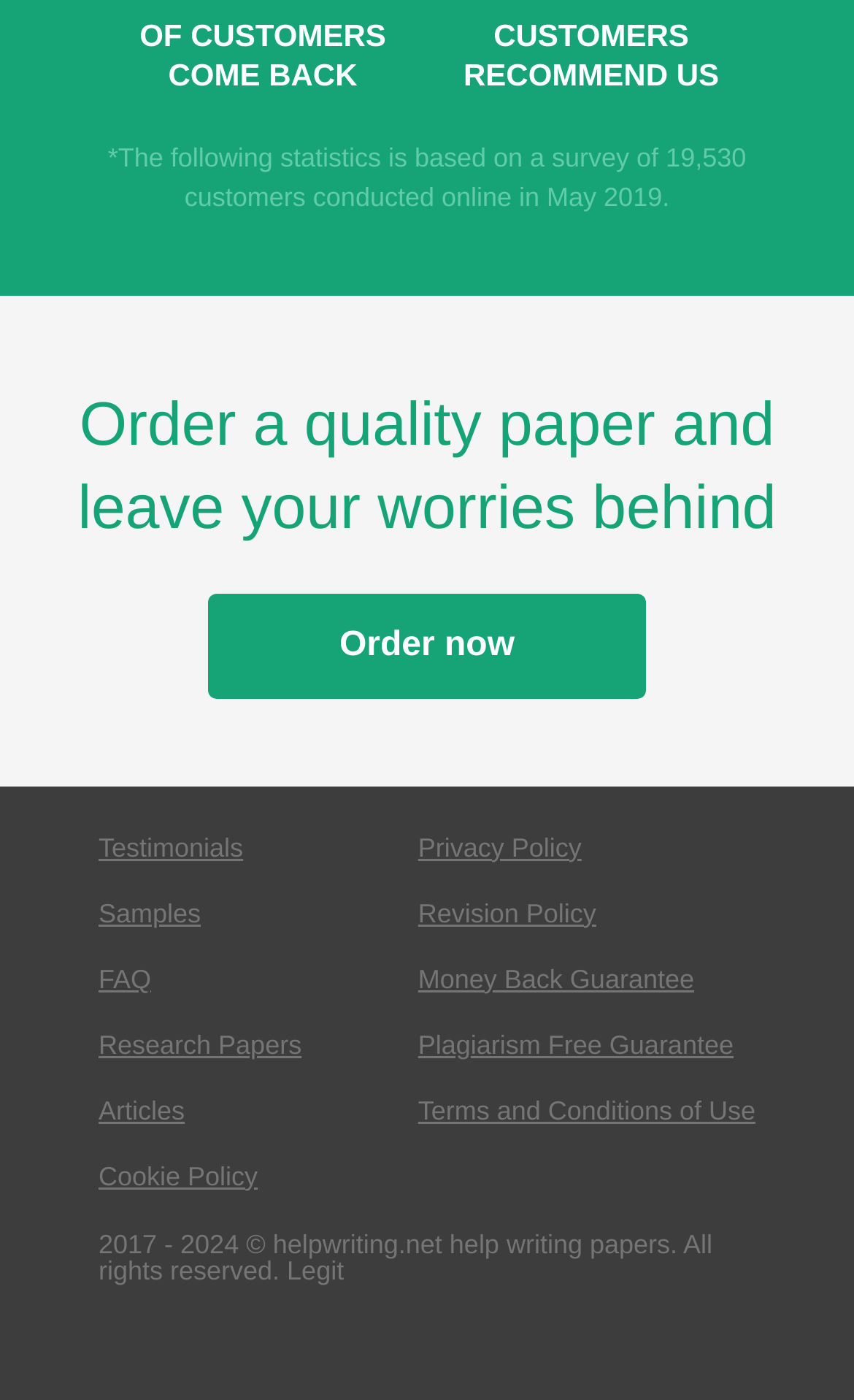What is the main action encouraged on the webpage?
Please answer the question as detailed as possible.

The webpage has a prominent text 'Order a quality paper and leave your worries behind' and a call-to-action button 'Order now', indicating that the main action encouraged on the webpage is to order a quality paper.